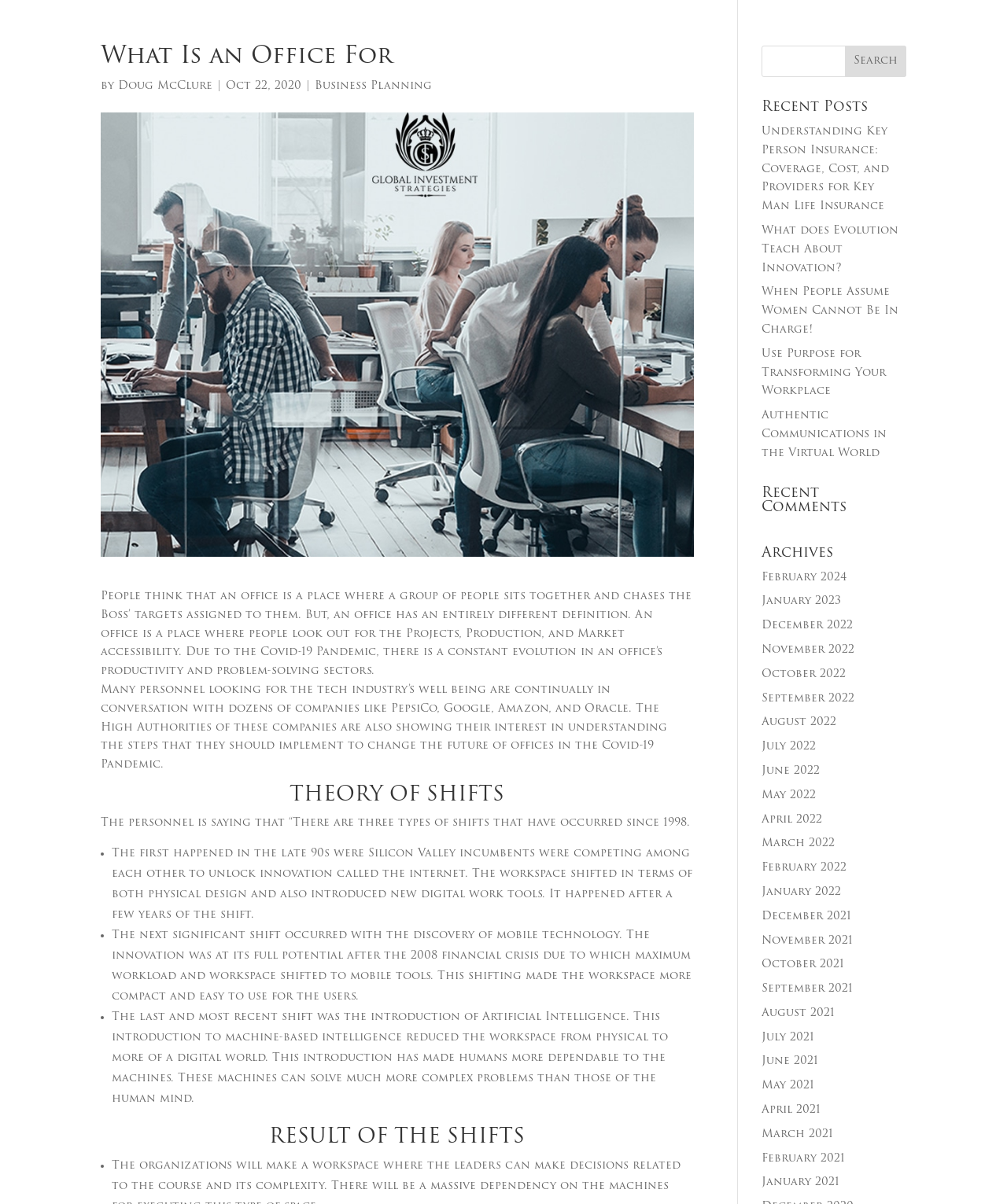Identify the bounding box coordinates necessary to click and complete the given instruction: "Go to the archives for February 2024".

[0.756, 0.475, 0.841, 0.484]